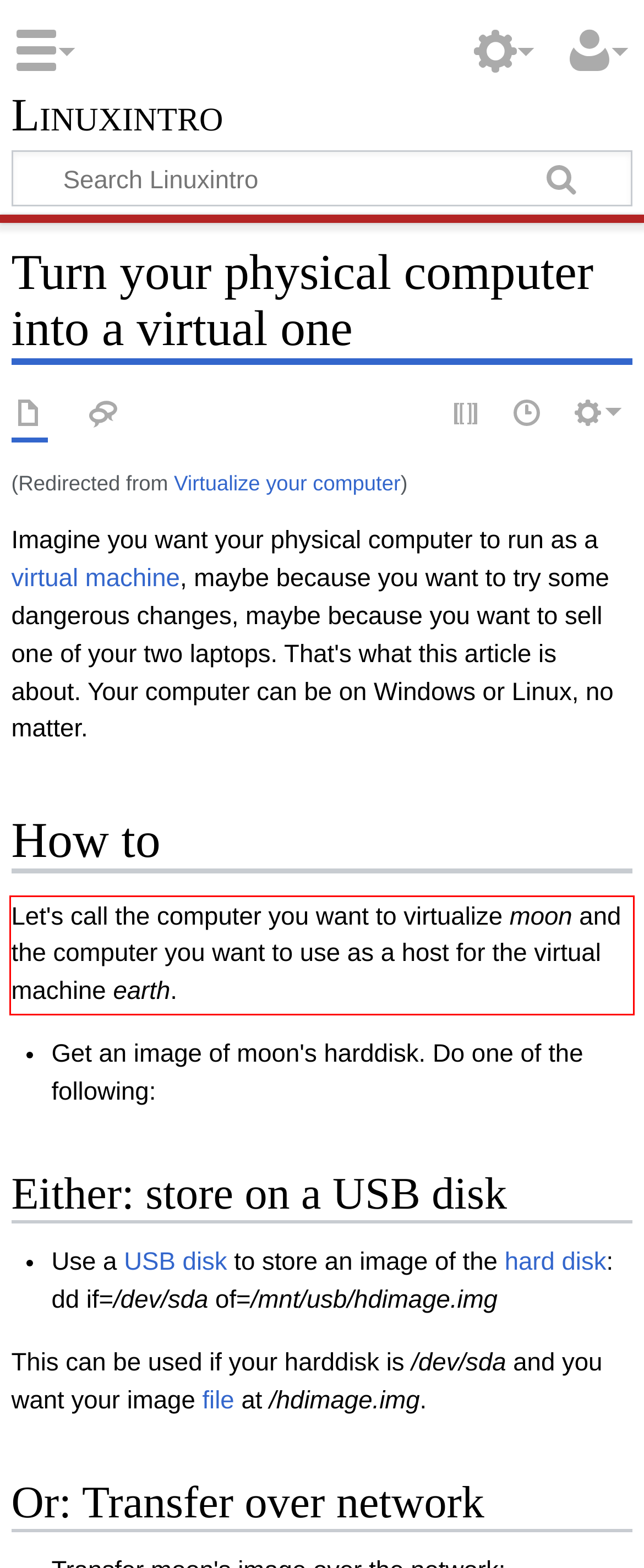There is a UI element on the webpage screenshot marked by a red bounding box. Extract and generate the text content from within this red box.

Let's call the computer you want to virtualize moon and the computer you want to use as a host for the virtual machine earth.